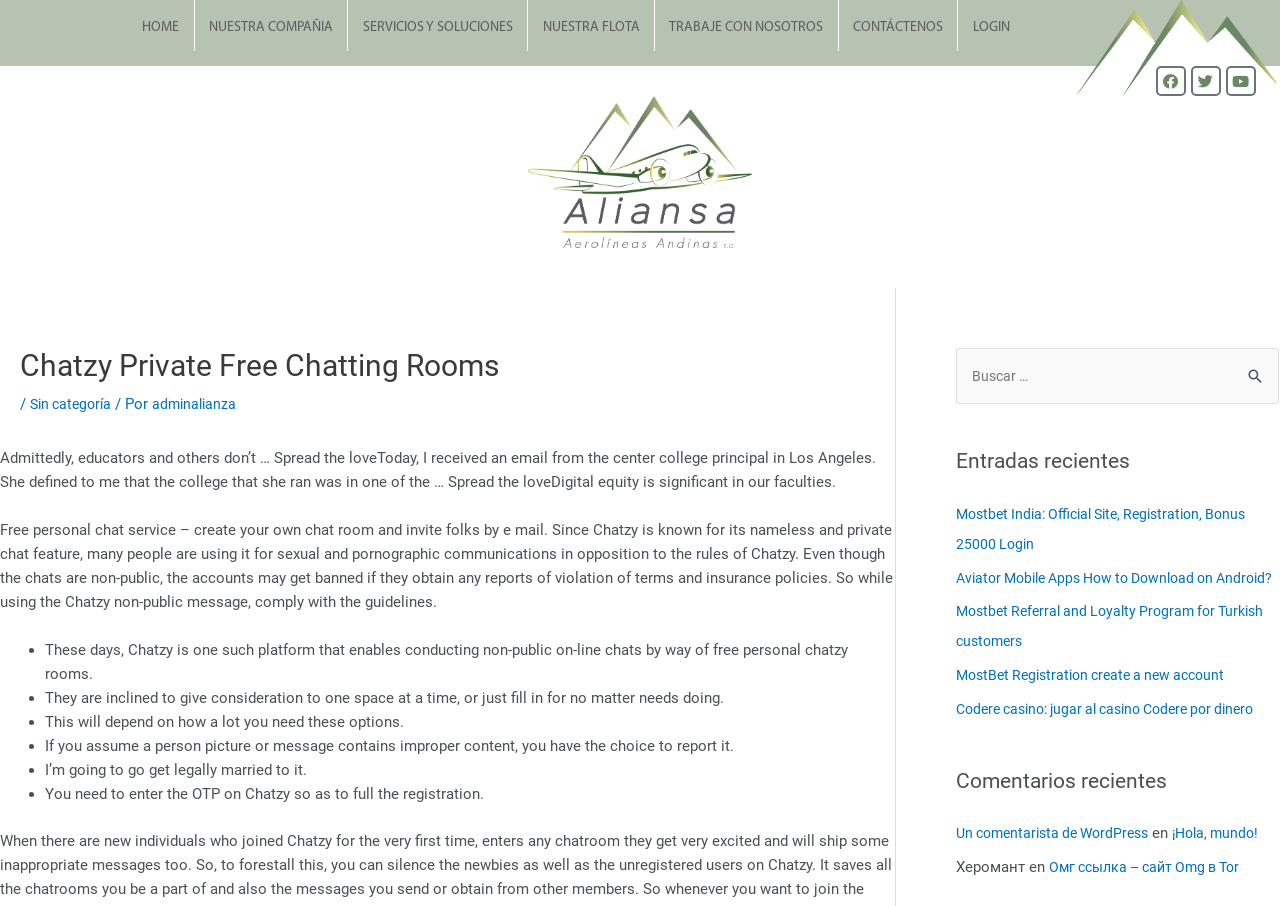What is the purpose of Chatzy?
Based on the visual content, answer with a single word or a brief phrase.

Private free chatting rooms